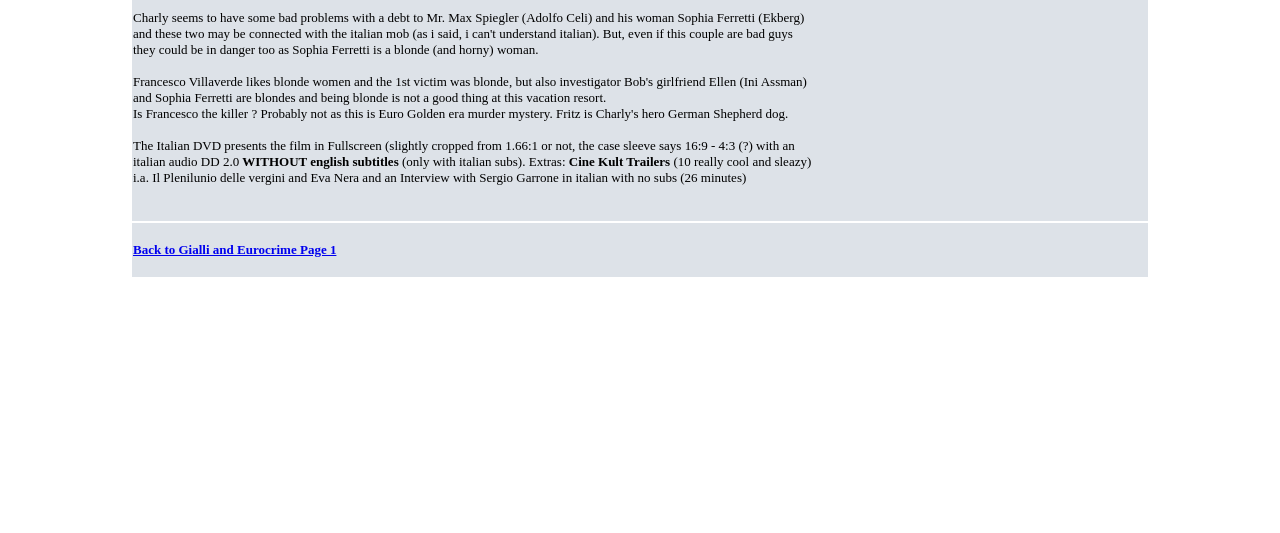What is the name of the page that the link at the bottom leads to?
Look at the screenshot and provide an in-depth answer.

The link at the bottom of the page is labeled 'Back to Gialli and Eurocrime Page 1', indicating that it leads to a page with that title.